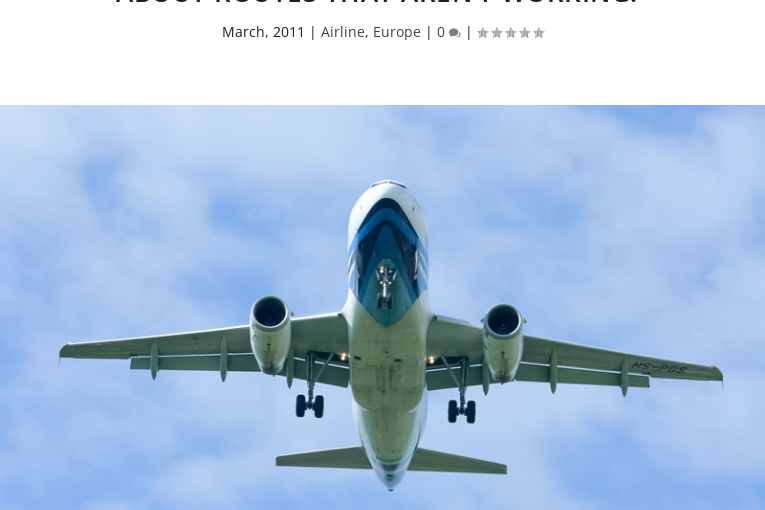When was the article published?
Please use the image to provide a one-word or short phrase answer.

March 2011